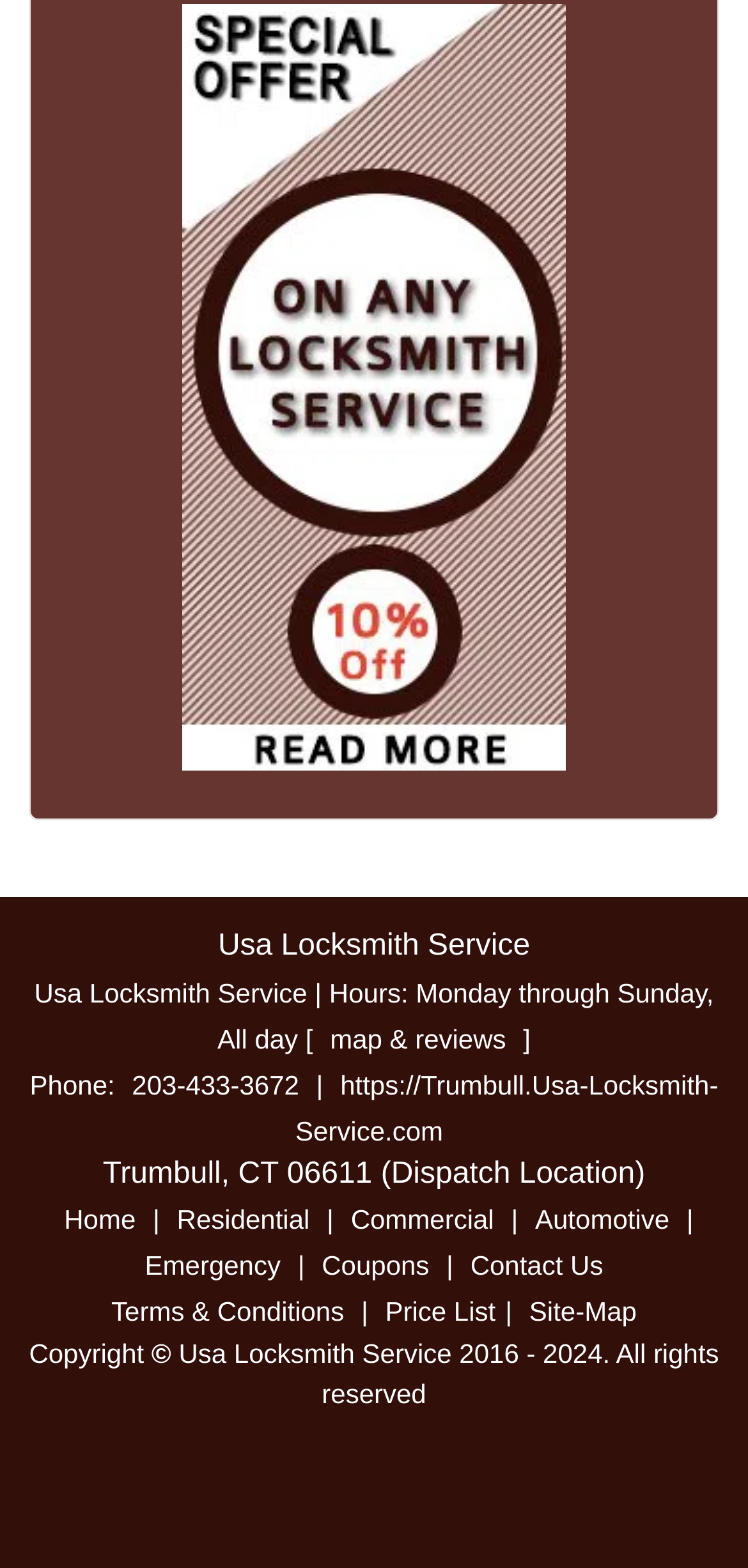Respond to the following question using a concise word or phrase: 
What are the hours of operation for the locksmith service?

Monday through Sunday, All day